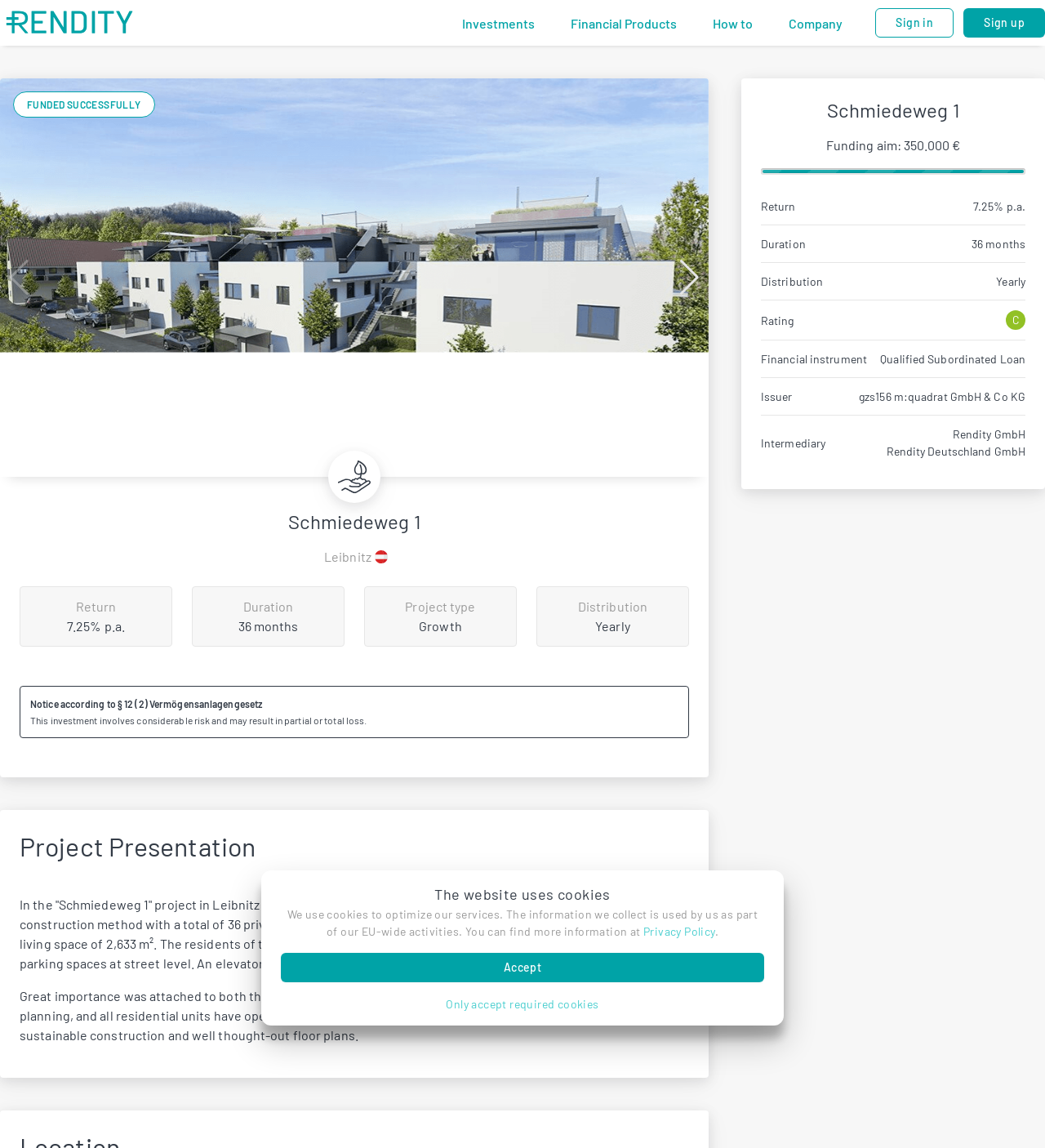What is the type of financial instrument used in this investment?
From the details in the image, provide a complete and detailed answer to the question.

I found the answer by looking at the section that describes the investment details, where it says 'Financial instrument' and then 'Qualified Subordinated Loan'.